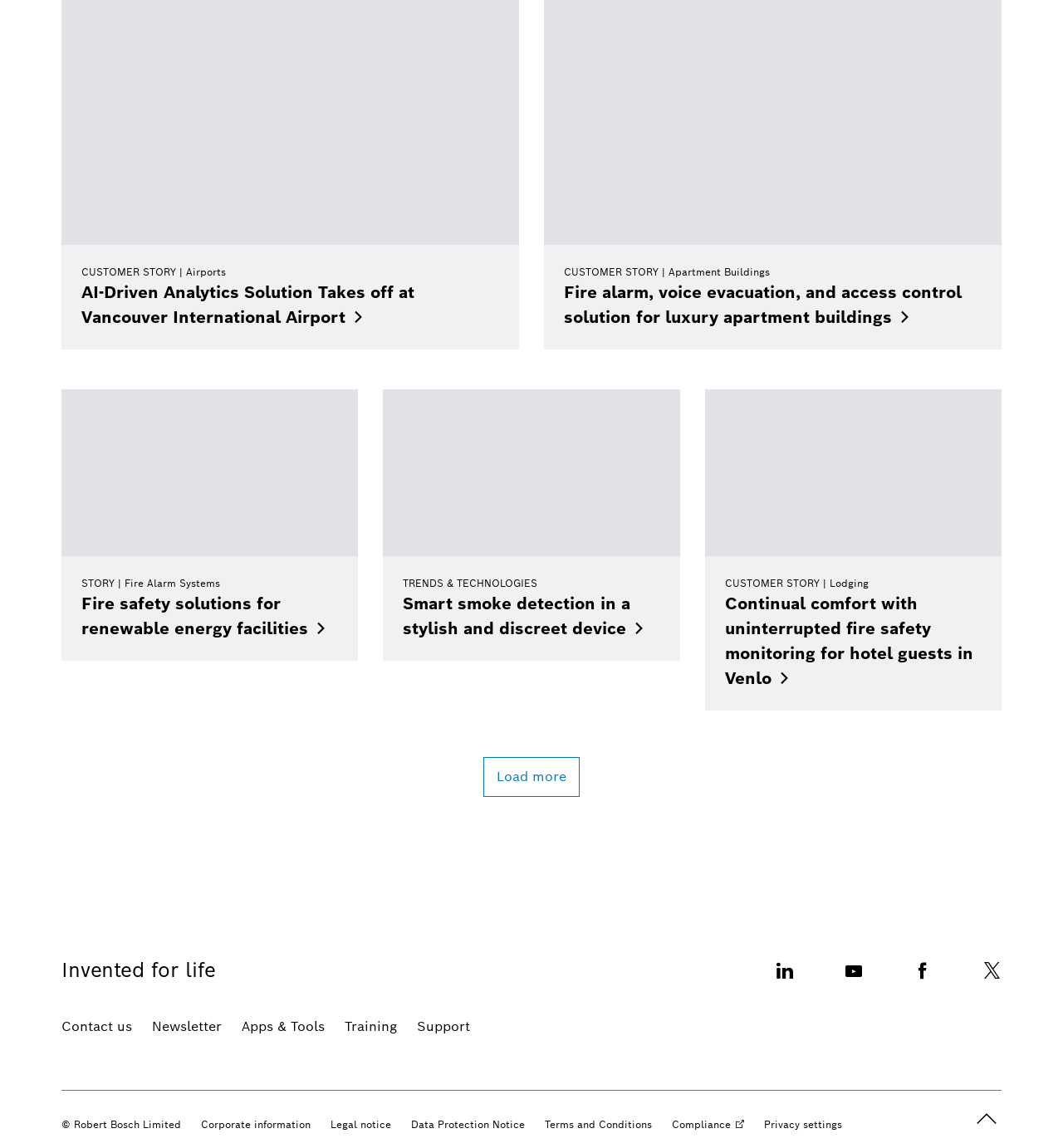Determine the bounding box coordinates of the UI element described by: "Load more".

[0.455, 0.66, 0.545, 0.694]